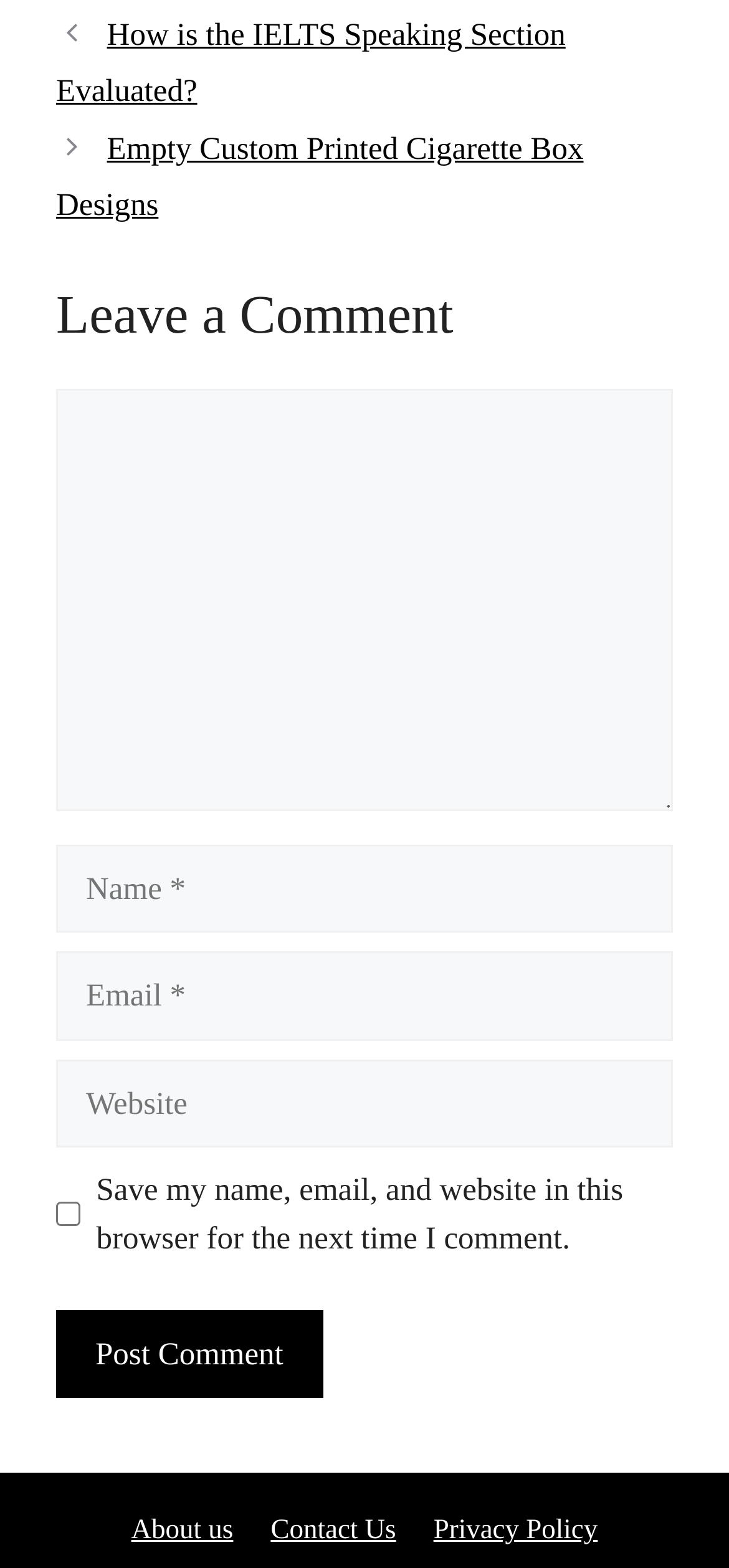How many textboxes are required?
Using the image, respond with a single word or phrase.

3